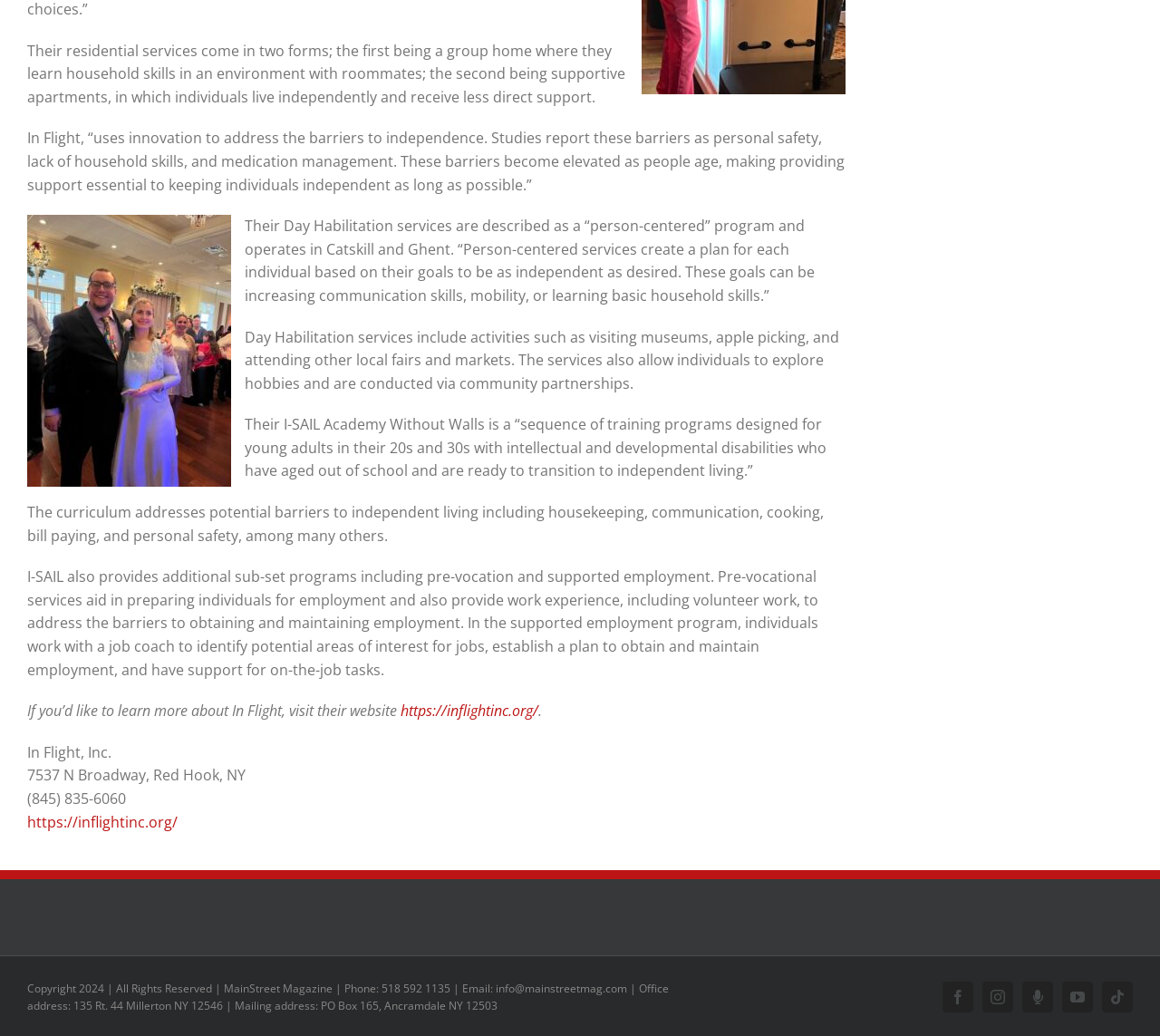Highlight the bounding box coordinates of the element you need to click to perform the following instruction: "email MainStreet Magazine."

[0.023, 0.947, 0.577, 0.978]